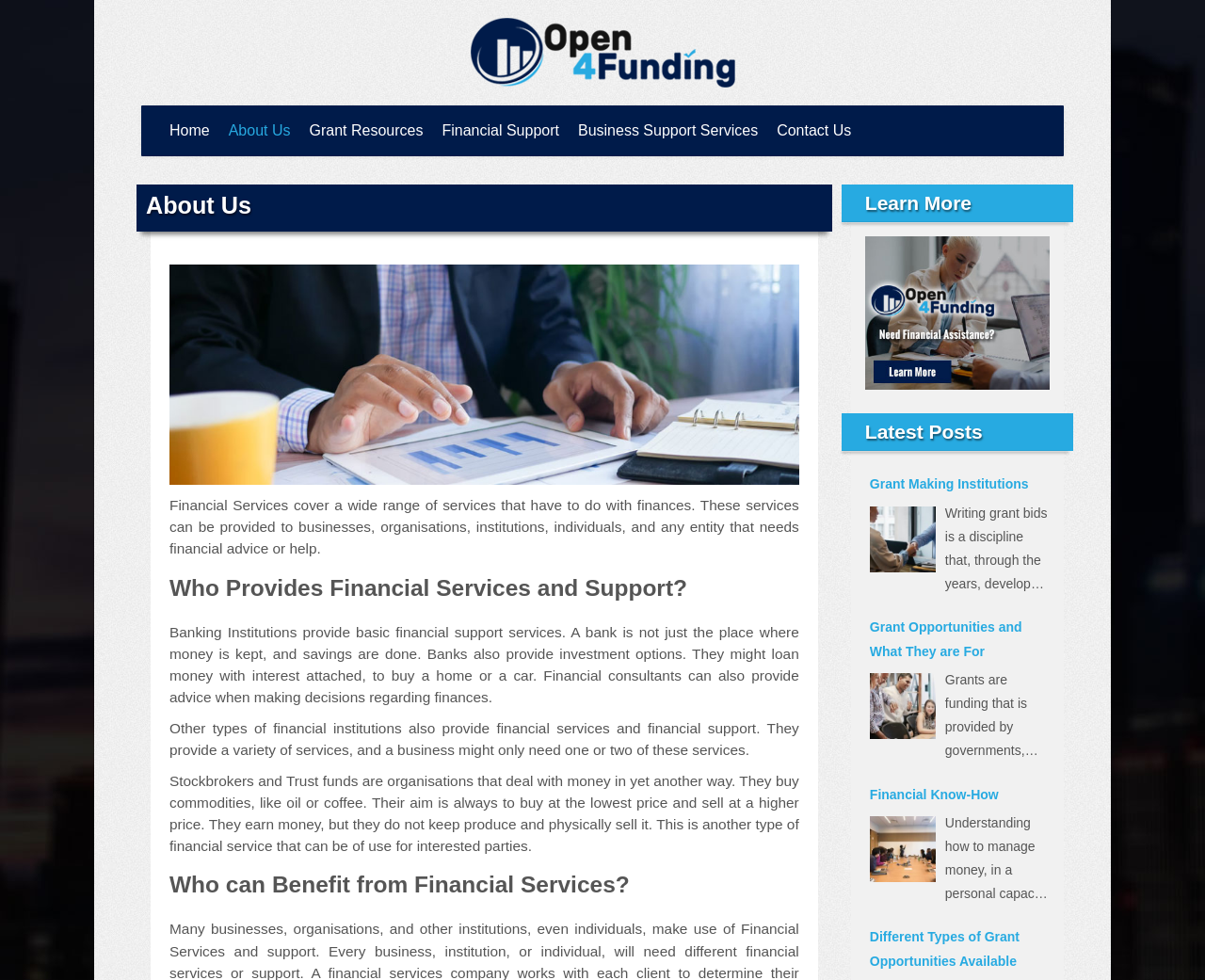Generate a comprehensive description of the contents of the webpage.

The webpage is about Open 4 Funding, with a logo and a link to the homepage at the top left corner. Below the logo, there is a navigation menu with links to different sections, including Home, About Us, Grant Resources, Financial Support, Business Support Services, and Contact Us.

The main content of the page is divided into sections, starting with a heading "About Us" at the top. The first section describes financial services, which cover a wide range of services related to finances that can be provided to various entities. 

Below this section, there is a heading "Who Provides Financial Services and Support?" followed by three paragraphs of text. The first paragraph explains that banking institutions provide basic financial support services, including investment options and loans. The second paragraph mentions that other financial institutions also provide financial services and support. The third paragraph describes the role of stockbrokers and trust funds in buying and selling commodities.

Next, there is a heading "Who can Benefit from Financial Services?" followed by a section with a heading "Learn More" and a link to learn more. 

To the right of the main content, there is a complementary section with a heading "Latest Posts" and four links to different articles, including "Grant Making Institutions", "Grant Opportunities and What They are For", "Financial Know-How", and "Different Types of Grant Opportunities Available".